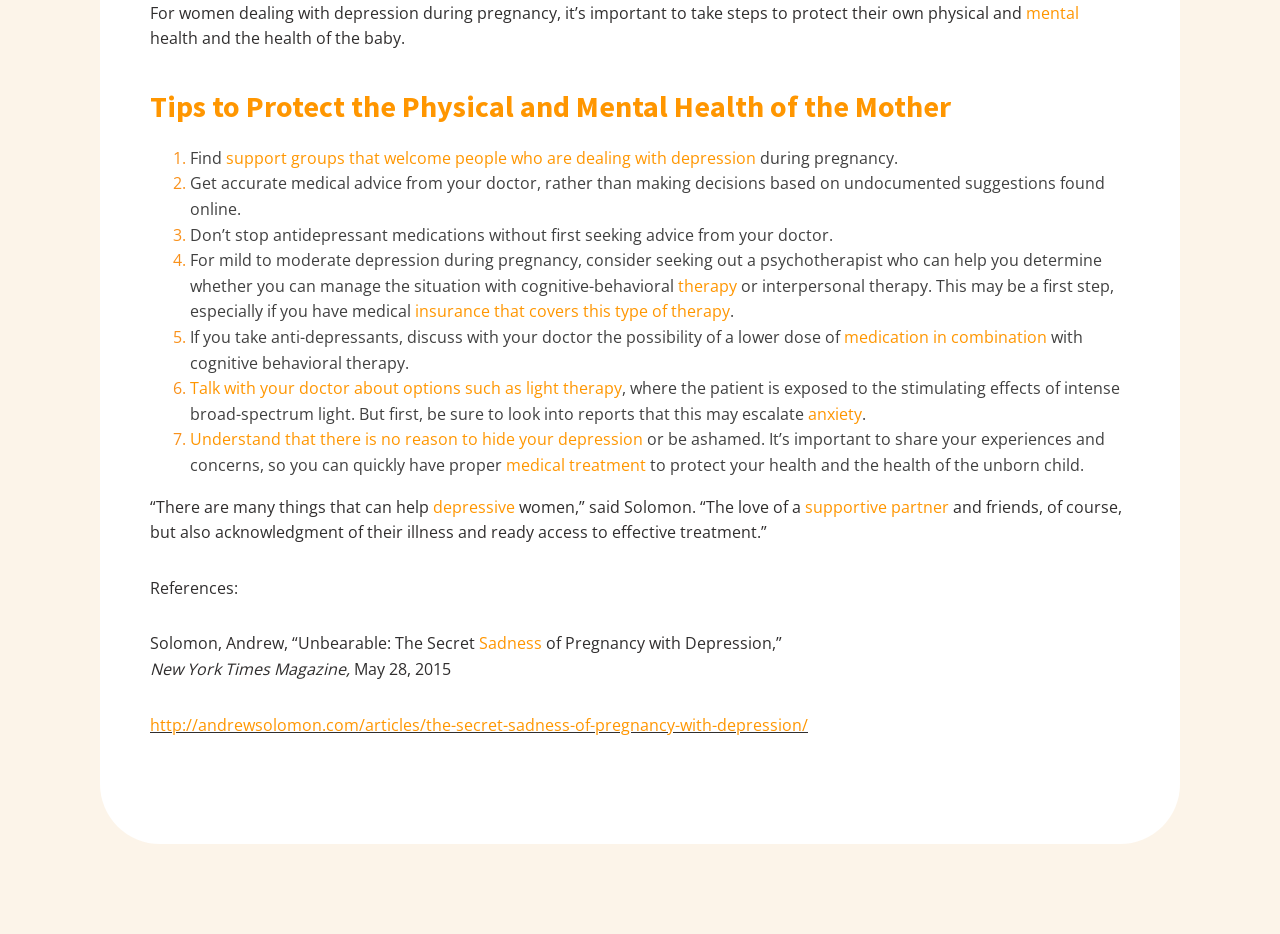Please determine the bounding box coordinates of the area that needs to be clicked to complete this task: 'Read the article 'Tips to Protect the Physical and Mental Health of the Mother''. The coordinates must be four float numbers between 0 and 1, formatted as [left, top, right, bottom].

[0.117, 0.088, 0.883, 0.139]